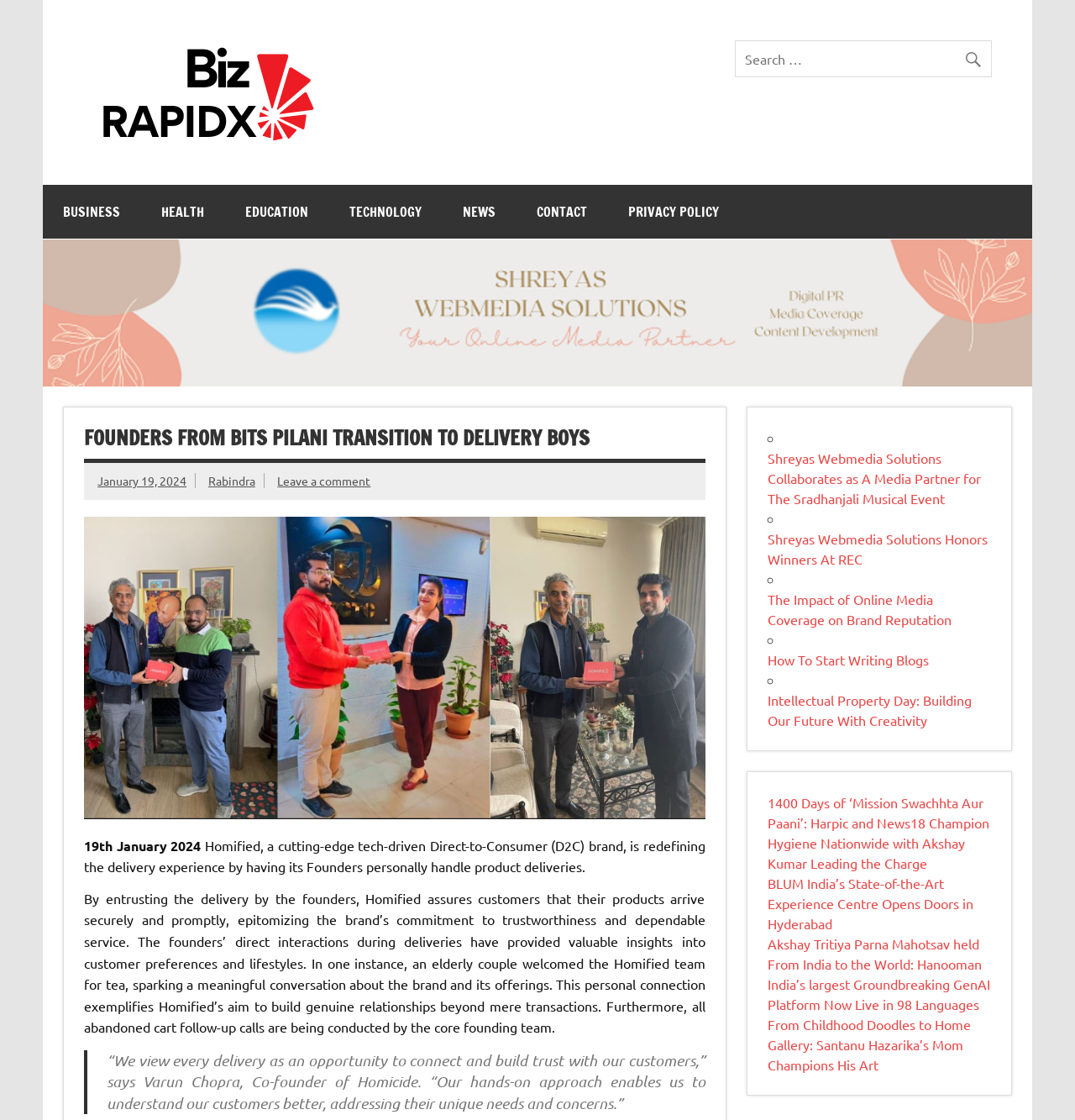Please specify the bounding box coordinates of the region to click in order to perform the following instruction: "Go to BUSINESS page".

[0.04, 0.165, 0.131, 0.213]